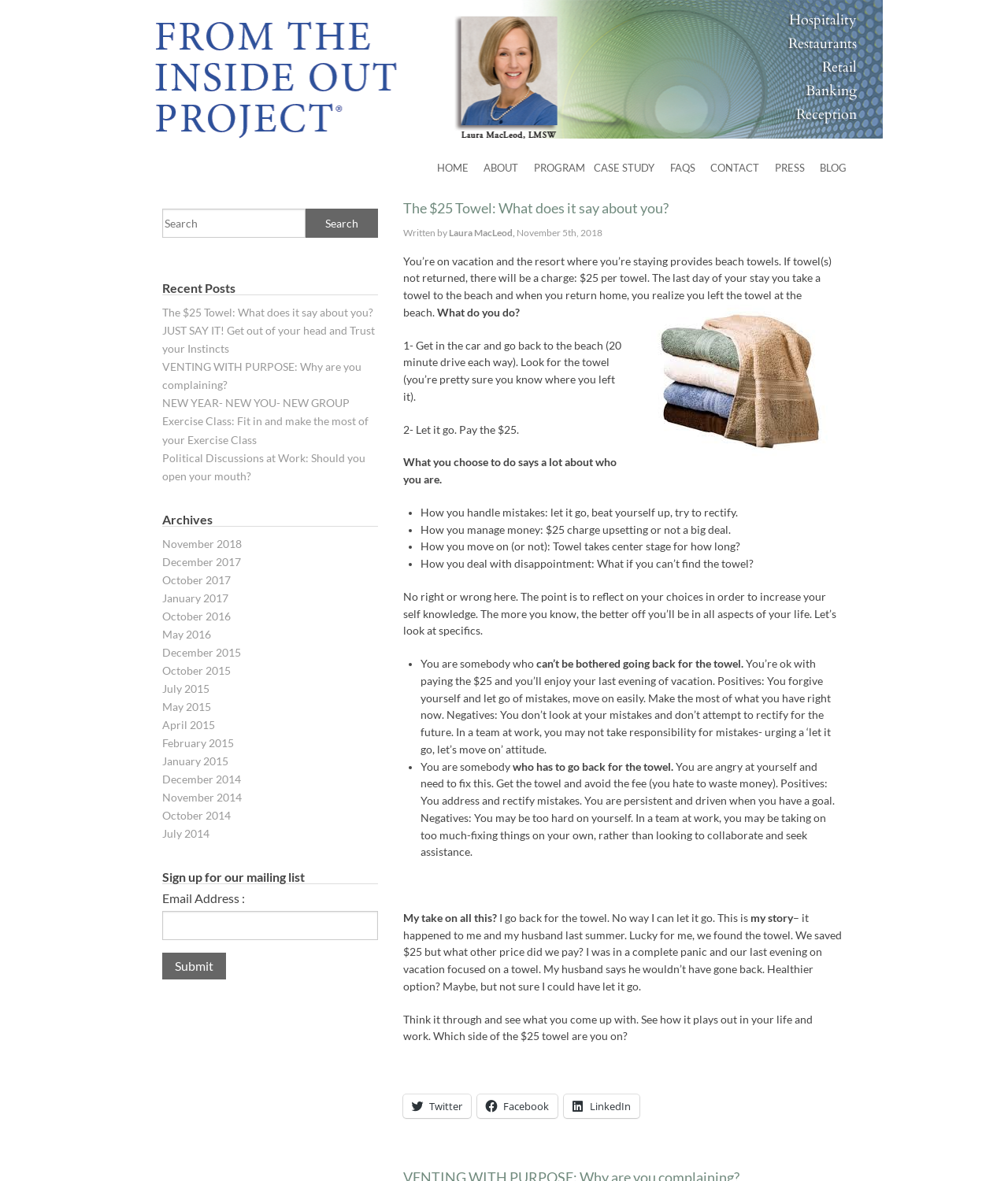Examine the image and give a thorough answer to the following question:
What is the author of the first article?

The author of the first article is mentioned in the article itself, which is 'Laura MacLeod'.